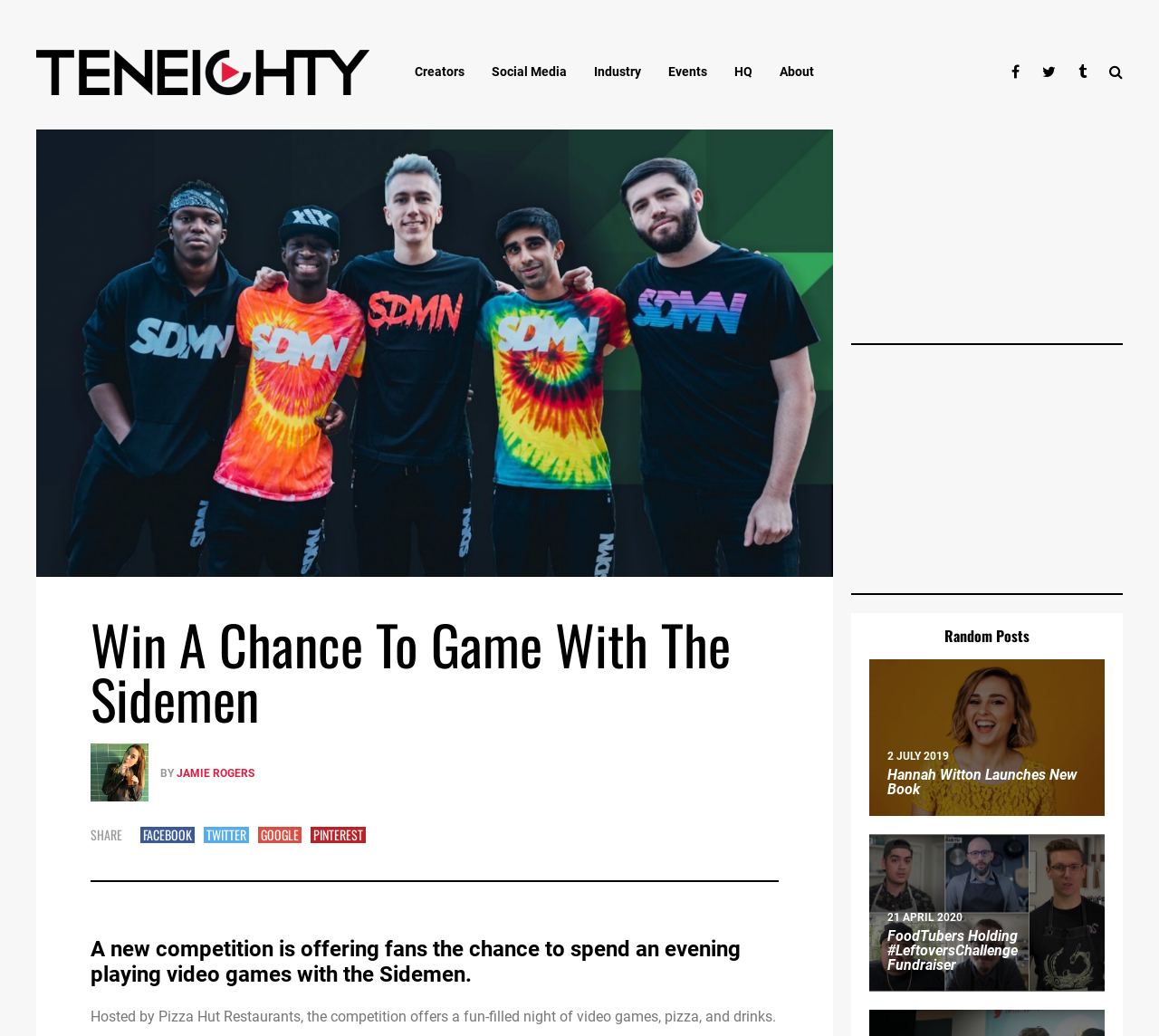Determine the bounding box for the described HTML element: "About Us". Ensure the coordinates are four float numbers between 0 and 1 in the format [left, top, right, bottom].

None